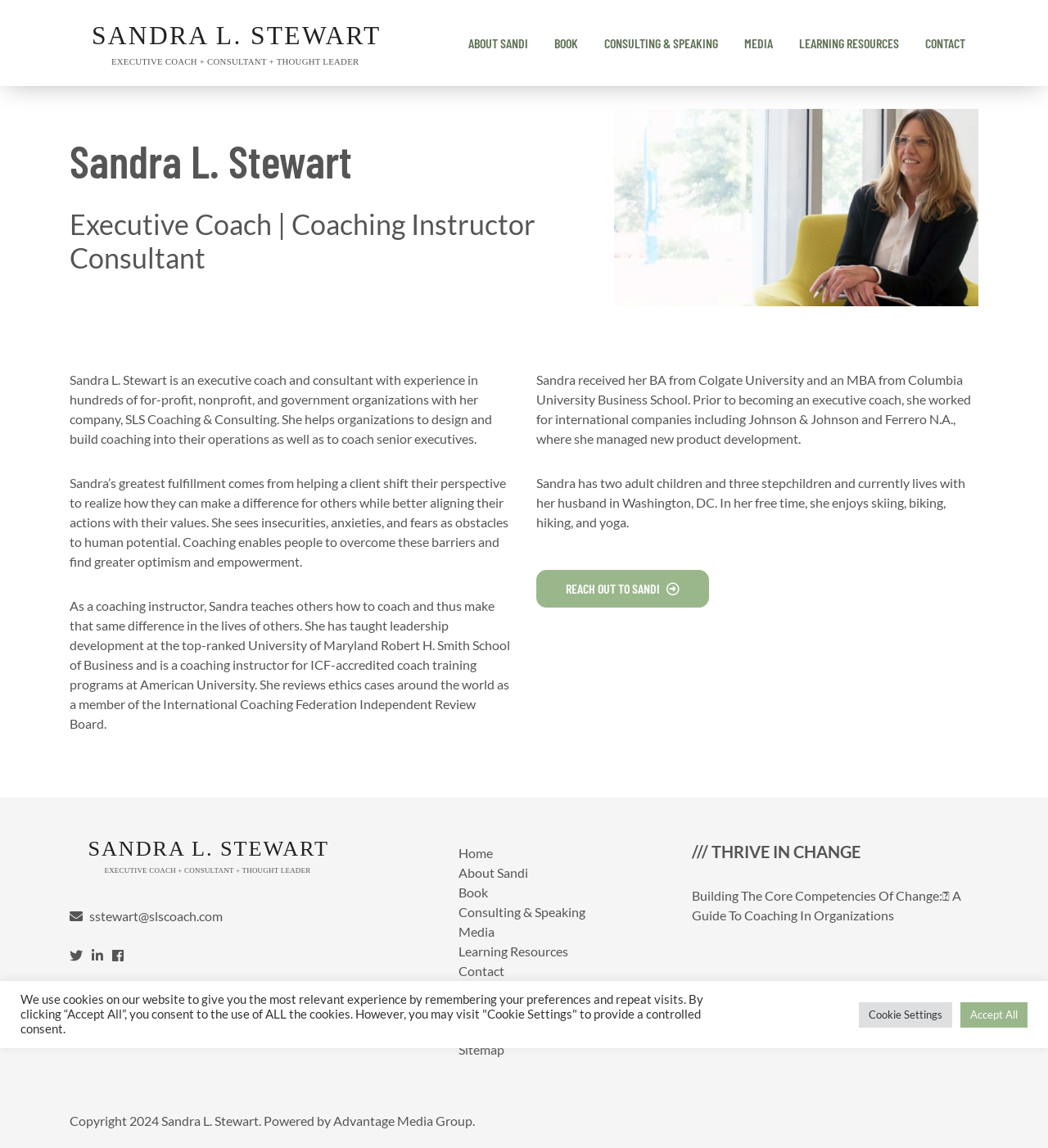Determine the bounding box coordinates of the element that should be clicked to execute the following command: "Contact Sandra".

[0.87, 0.023, 0.934, 0.052]